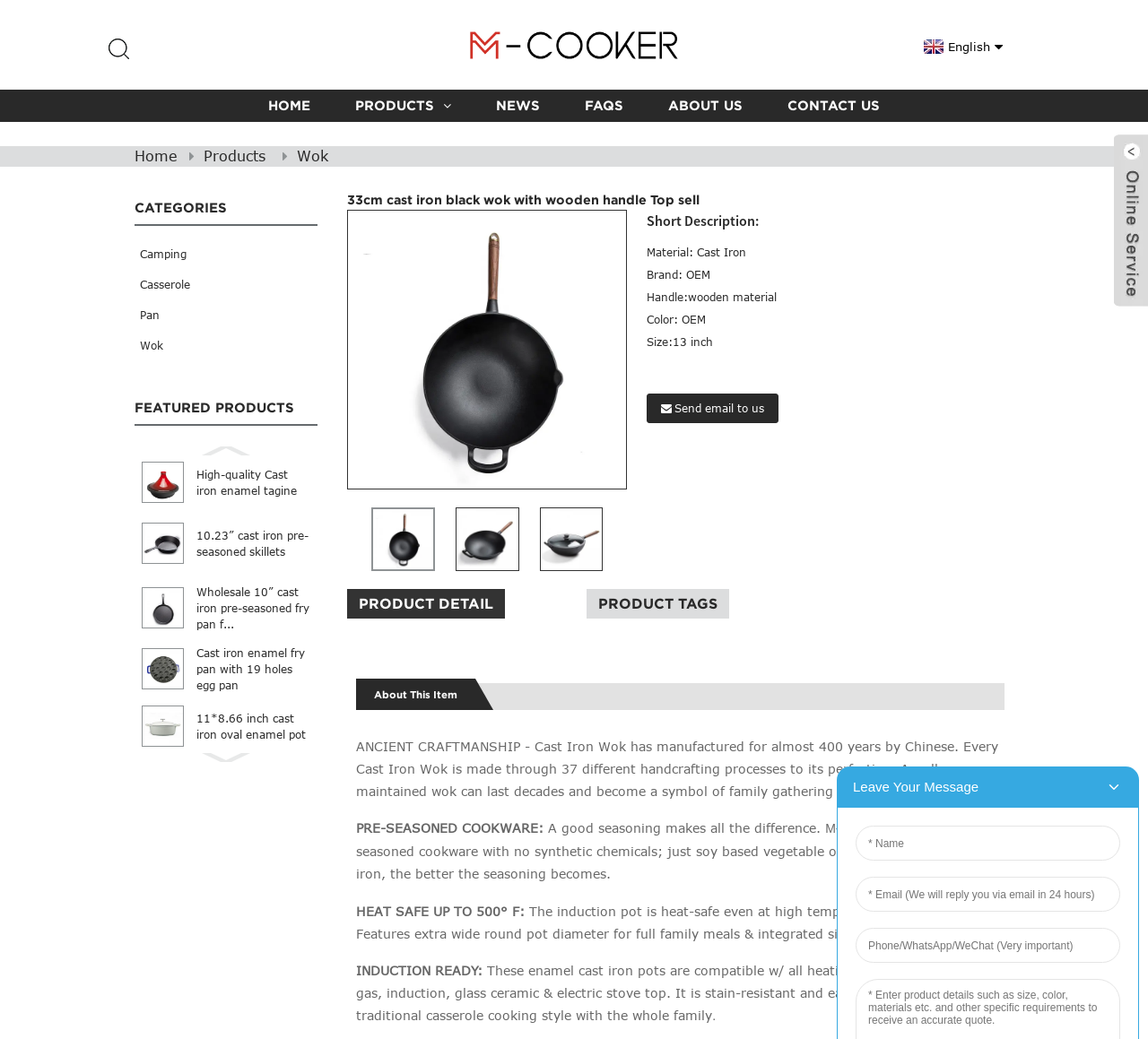Please identify the bounding box coordinates of the element's region that needs to be clicked to fulfill the following instruction: "Go to the 'HOME' page". The bounding box coordinates should consist of four float numbers between 0 and 1, i.e., [left, top, right, bottom].

[0.214, 0.087, 0.29, 0.117]